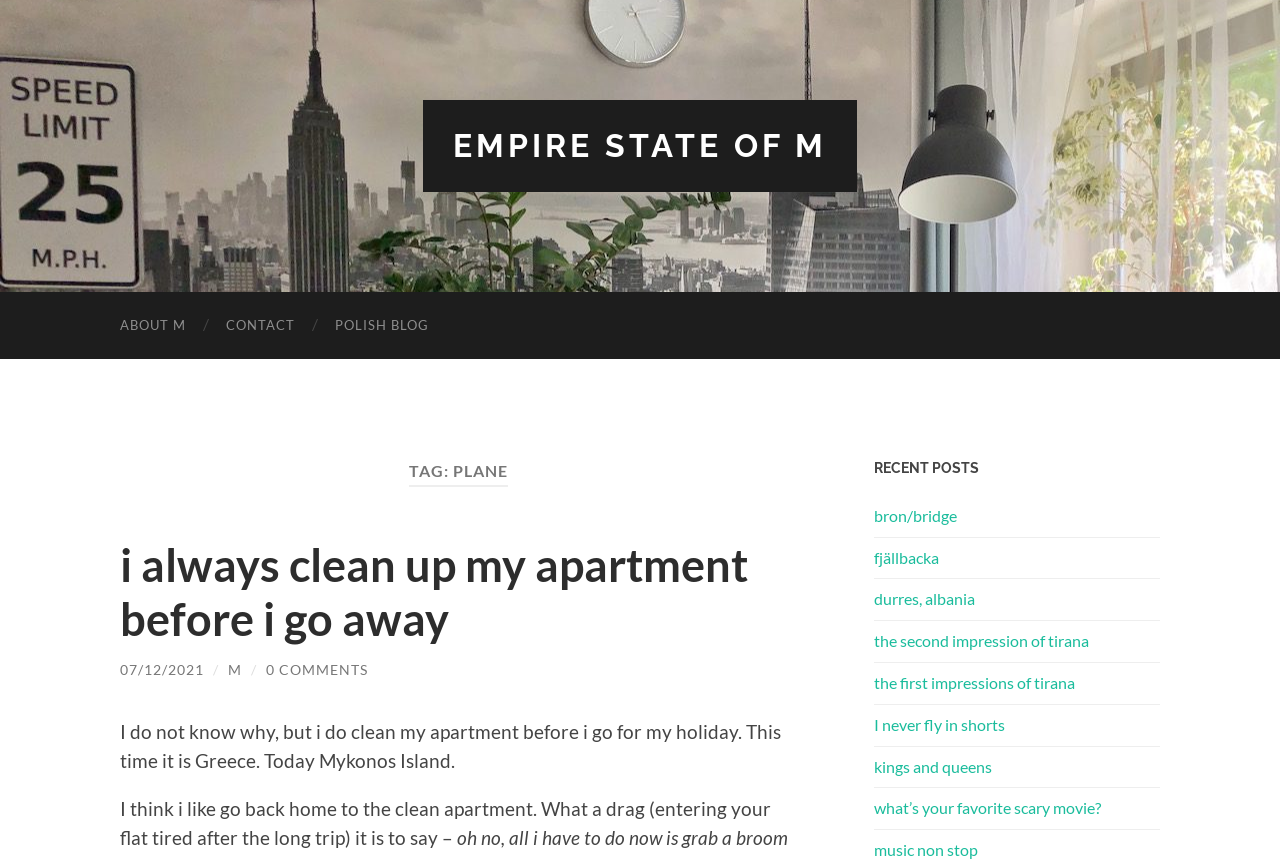Pinpoint the bounding box coordinates of the clickable element to carry out the following instruction: "read post about plane."

[0.319, 0.536, 0.396, 0.567]